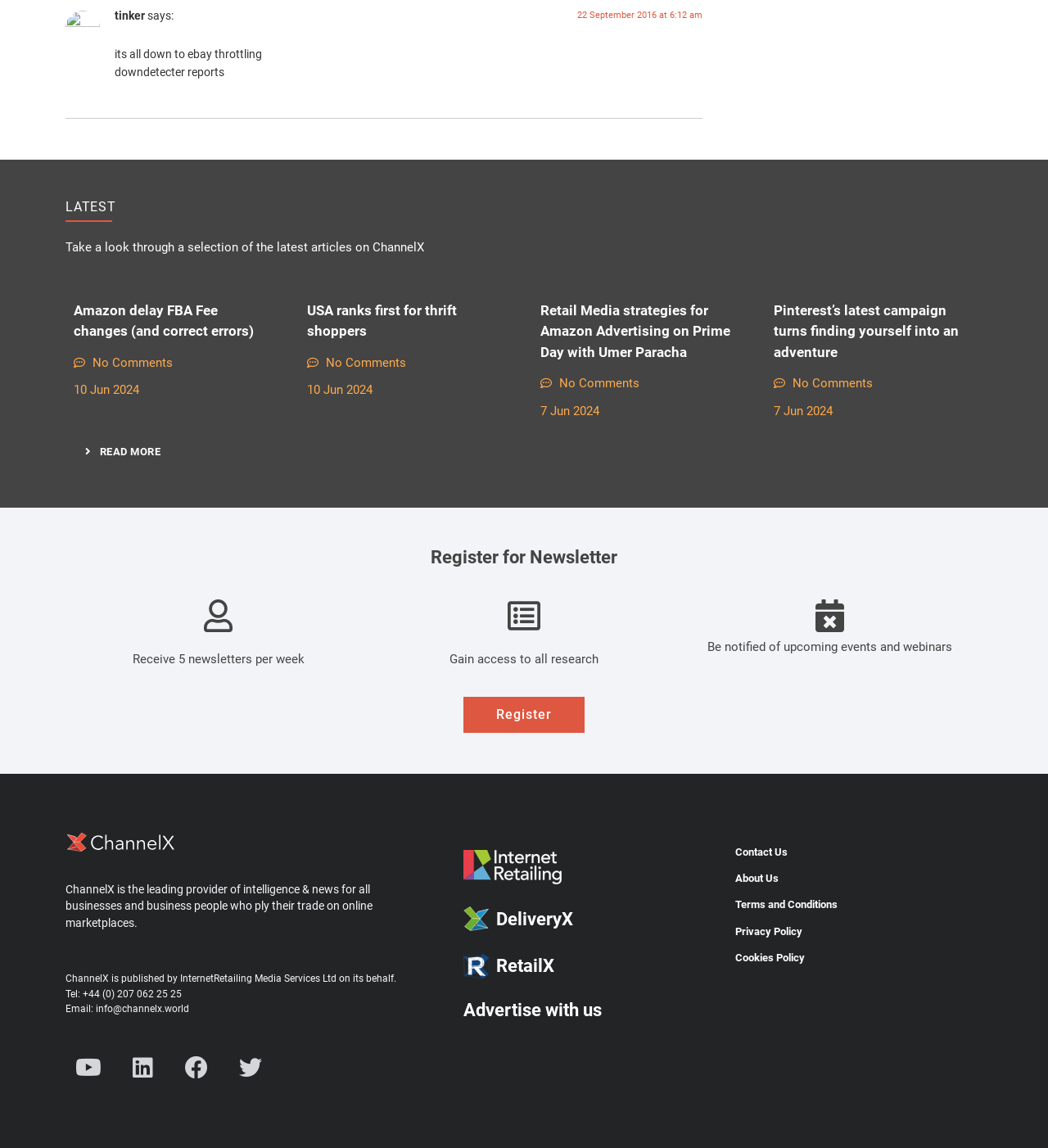Please reply to the following question with a single word or a short phrase:
What is the category of the latest articles?

ChannelX